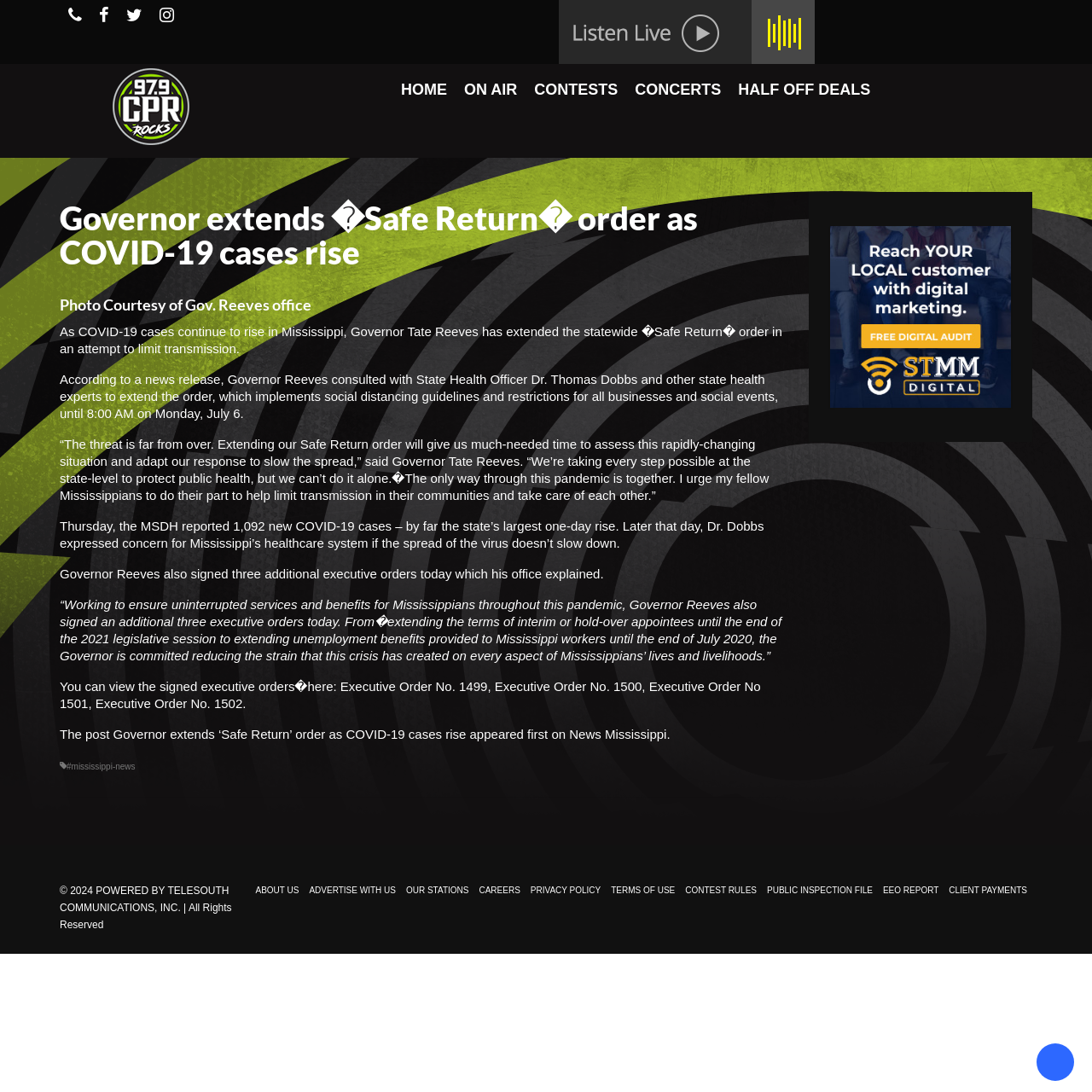Find the bounding box of the UI element described as follows: "alt="Flower" title="White flower"".

[0.512, 0.021, 0.746, 0.035]